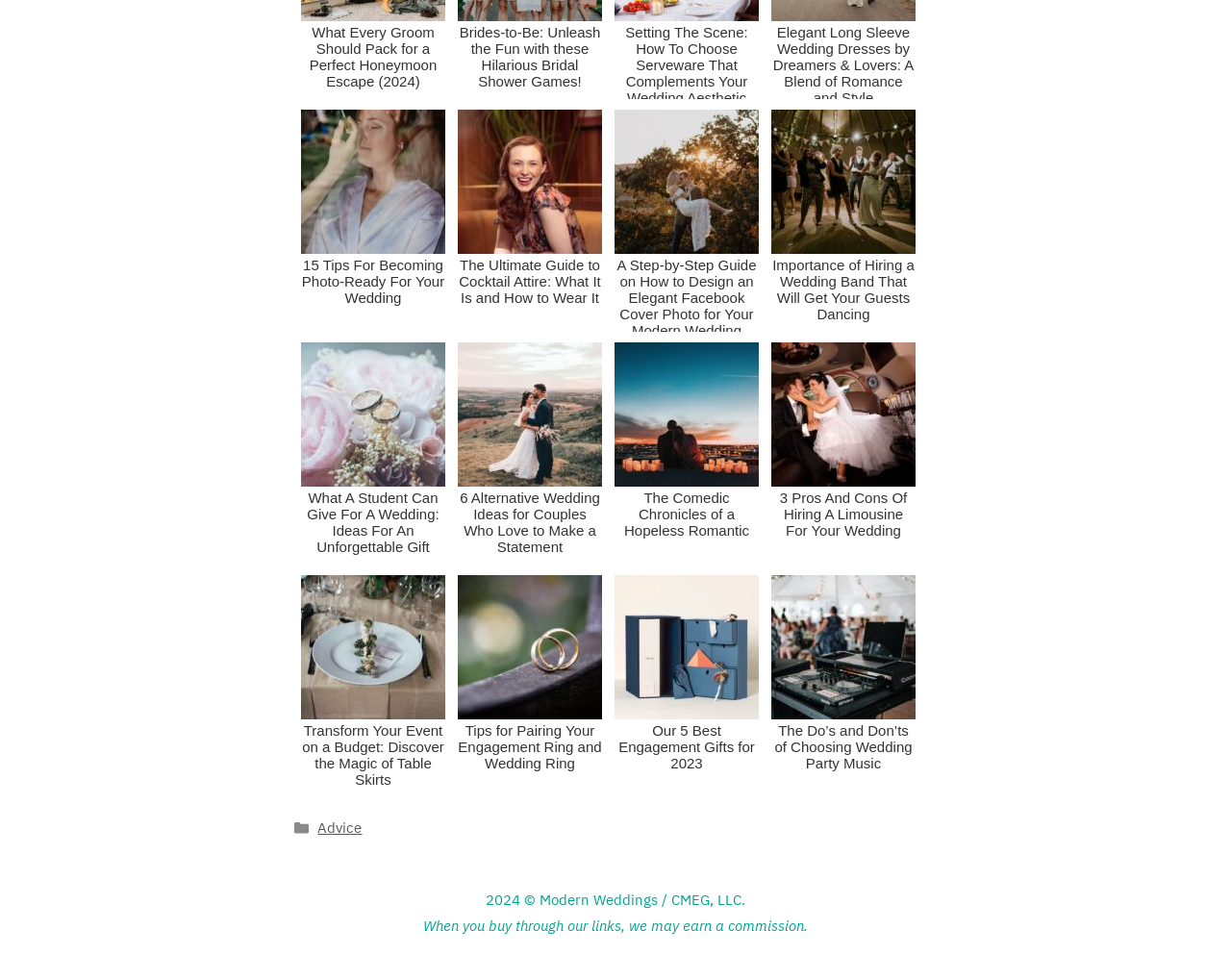What is the purpose of the website?
Observe the image and answer the question with a one-word or short phrase response.

Wedding planning and resources